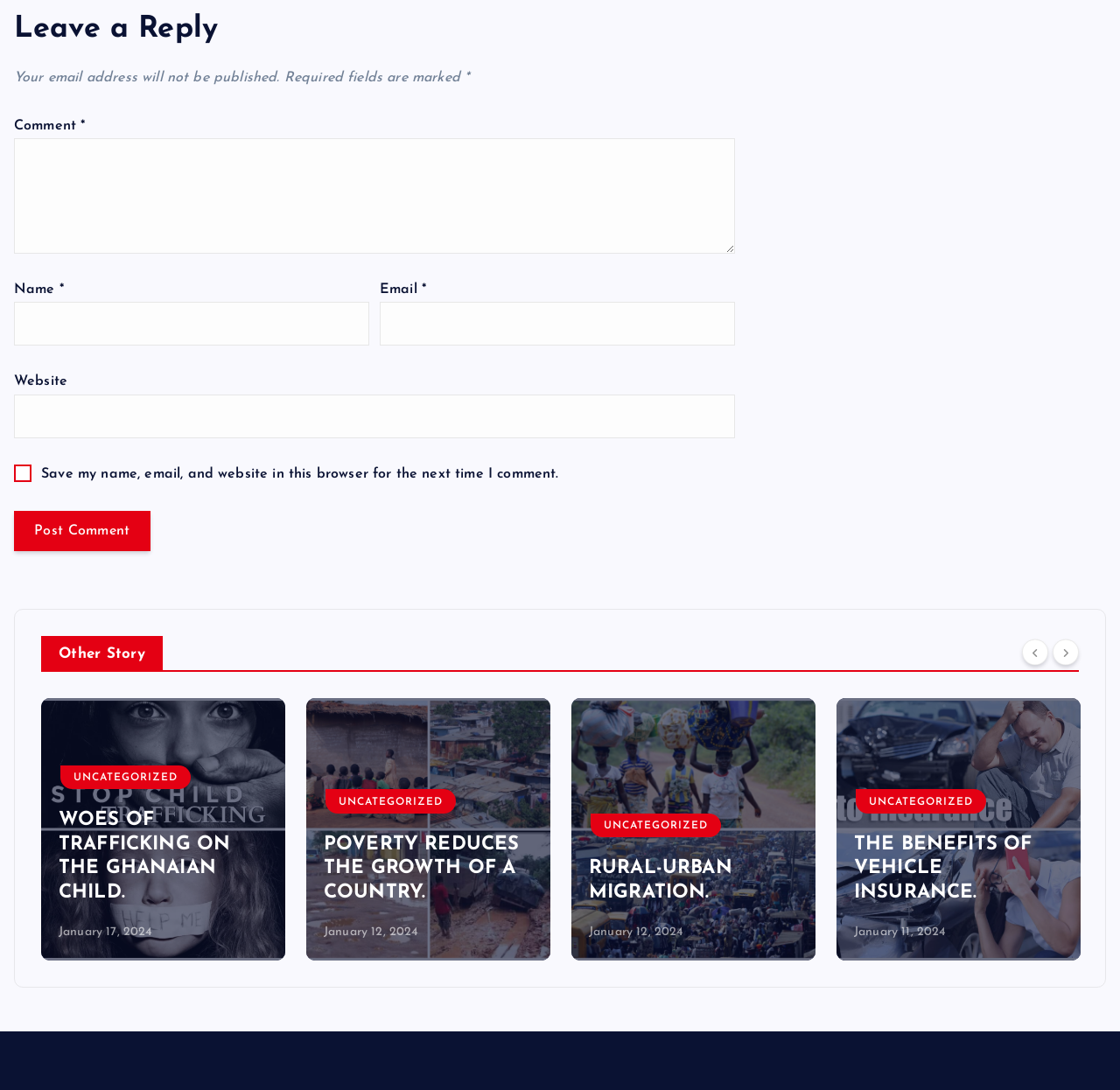Pinpoint the bounding box coordinates for the area that should be clicked to perform the following instruction: "Post your comment".

[0.012, 0.469, 0.134, 0.506]